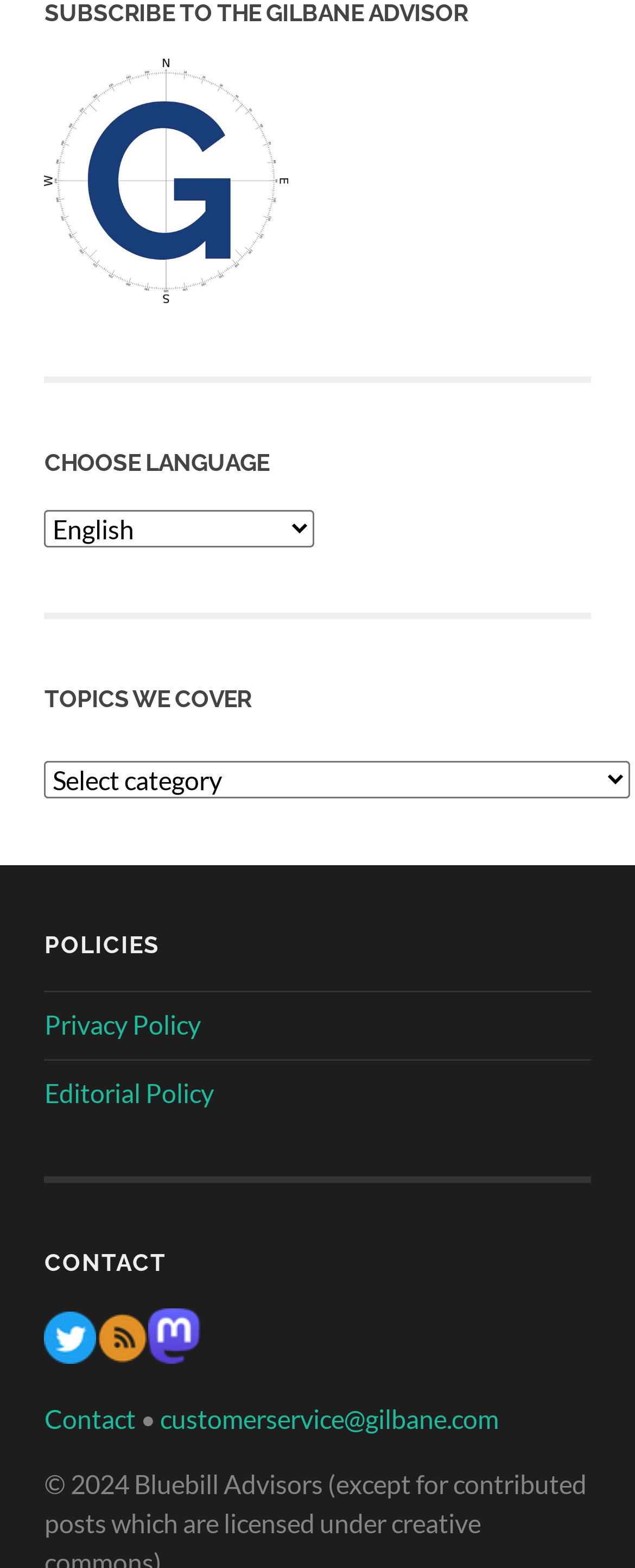Identify the bounding box coordinates for the UI element described as: "customerservice@gilbane.com". The coordinates should be provided as four floats between 0 and 1: [left, top, right, bottom].

[0.252, 0.895, 0.785, 0.914]